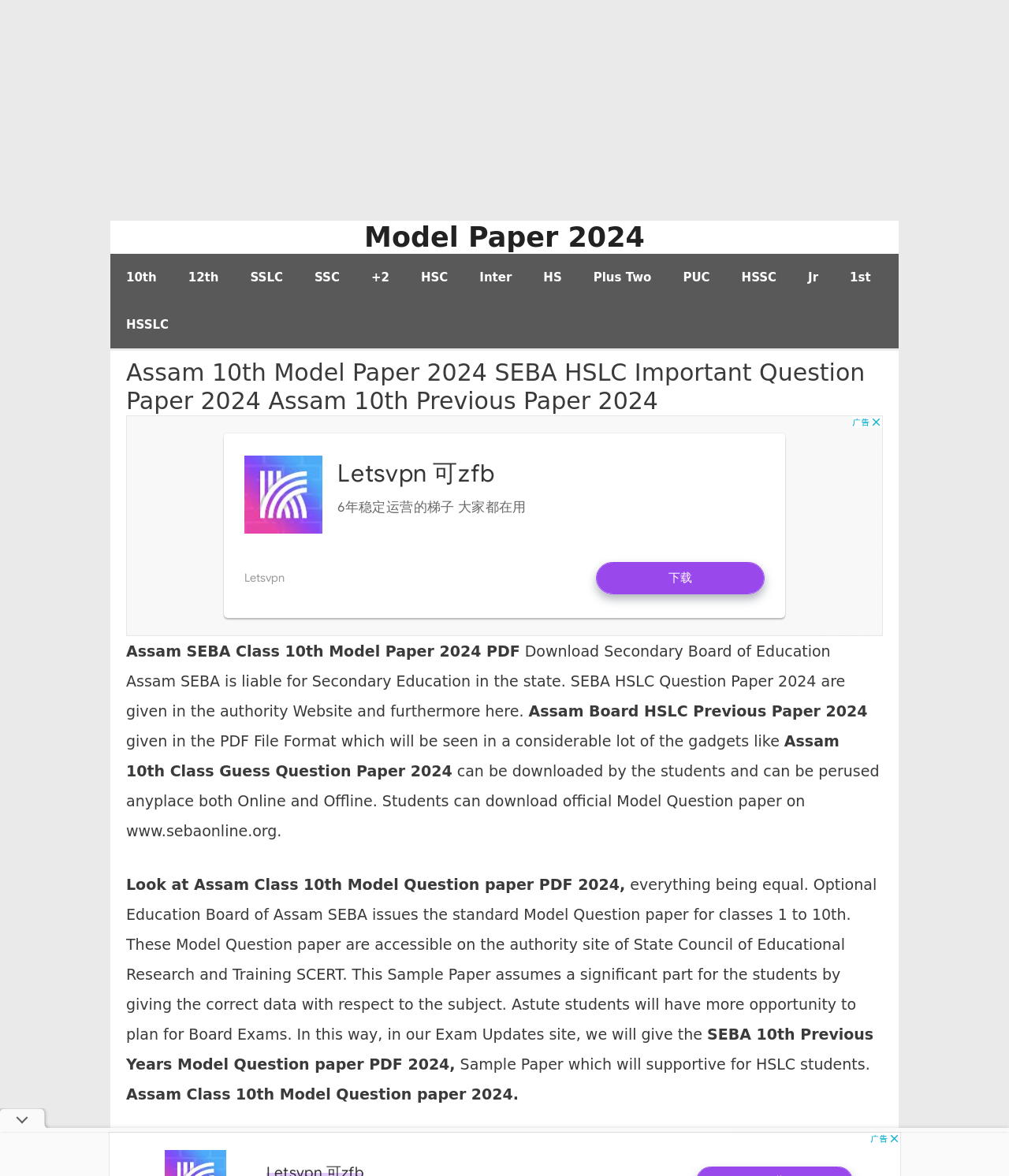Identify the bounding box for the described UI element: "SSC".

[0.296, 0.216, 0.352, 0.256]